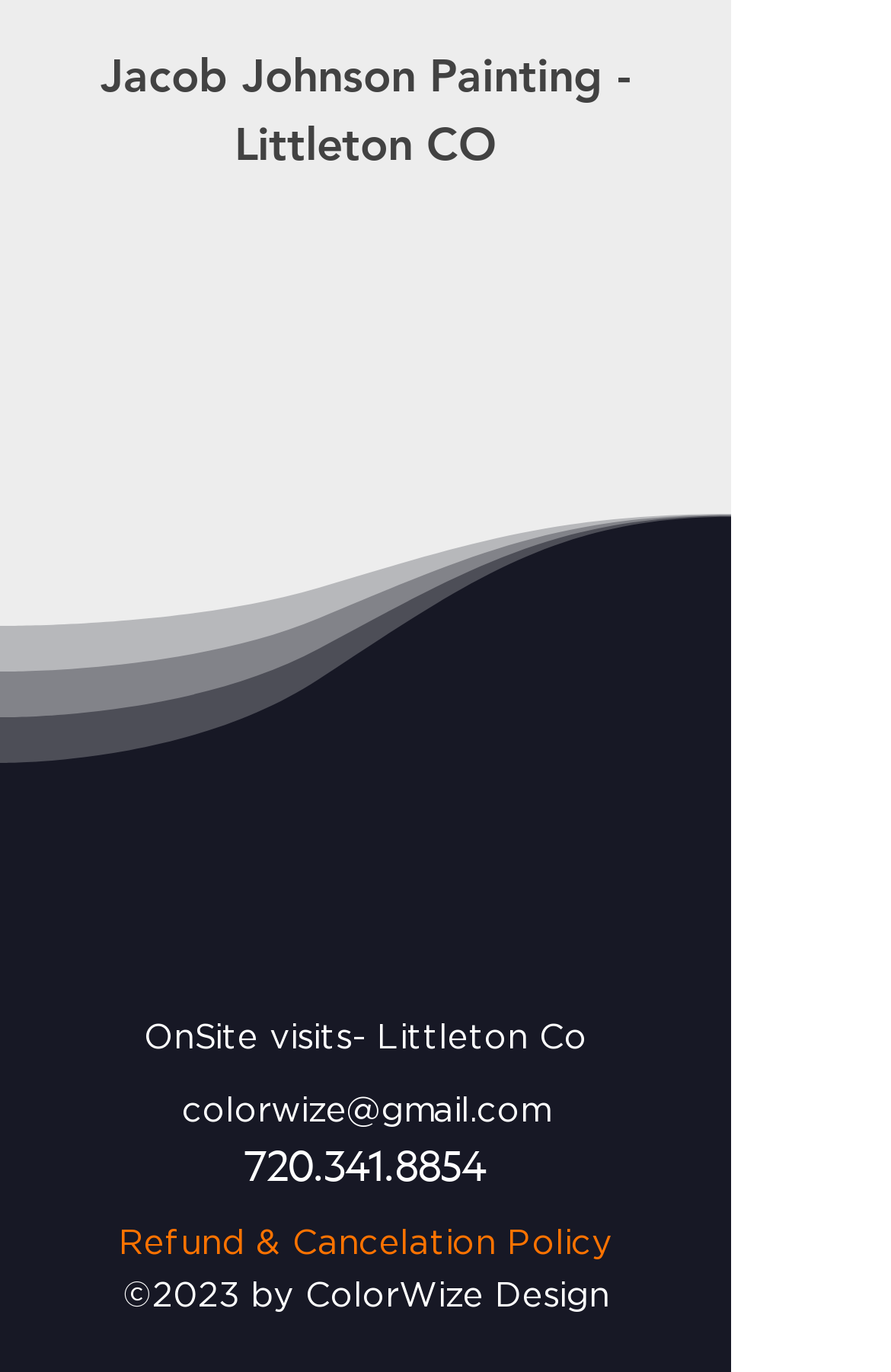How many social media links are available?
Using the image as a reference, deliver a detailed and thorough answer to the question.

The Social Bar list contains four links: Instagram, Facebook, Pinterest, and LinkedIn. These links are likely to direct users to the painter's social media profiles.